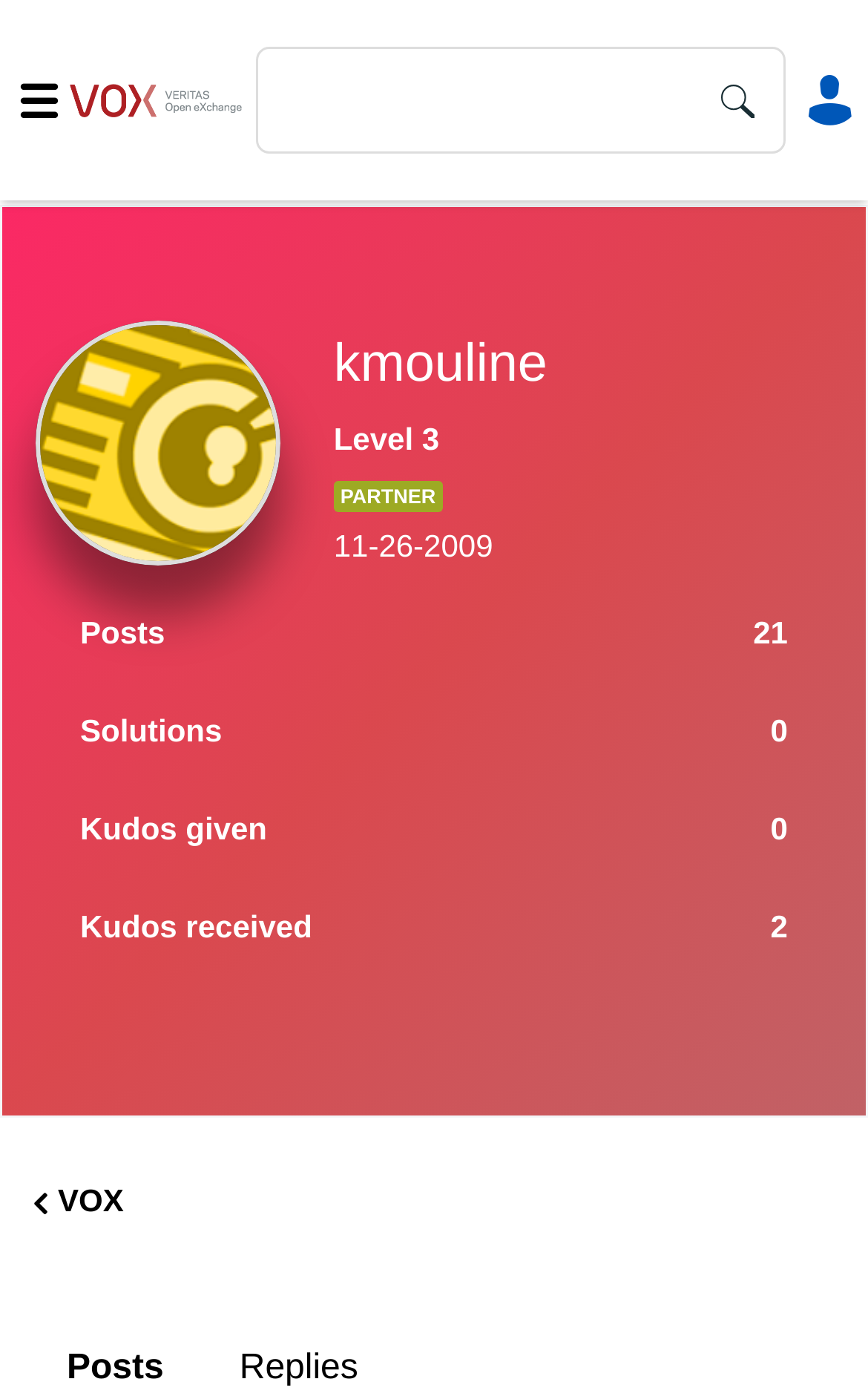Using the provided element description: "Navigation Slide Out Menu", determine the bounding box coordinates of the corresponding UI element in the screenshot.

[0.0, 0.024, 0.135, 0.158]